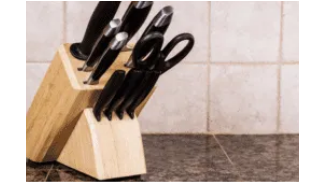What is the background of the kitchen countertop?
Refer to the image and provide a concise answer in one word or phrase.

Textured tiles